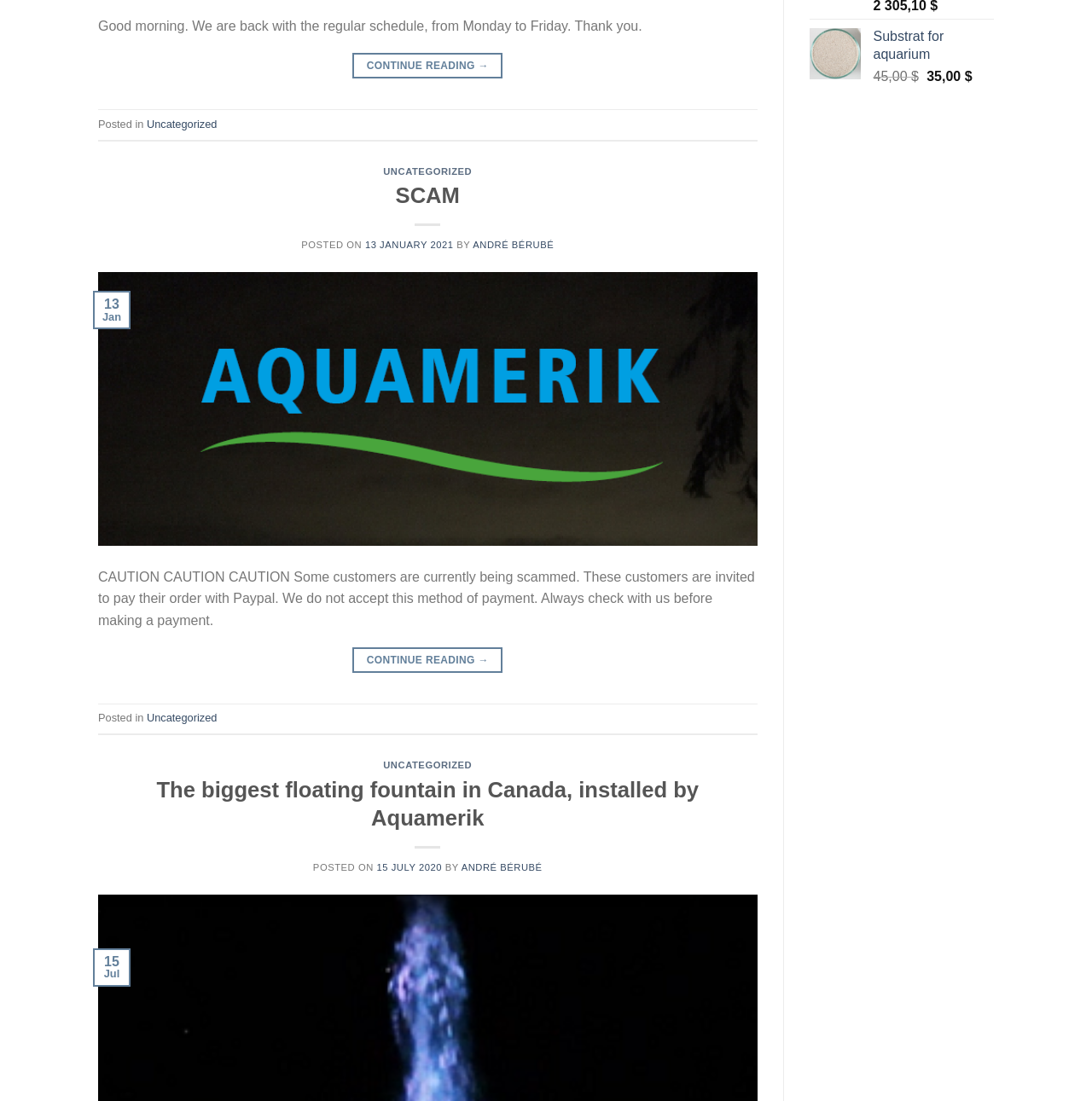Determine the bounding box for the UI element described here: "André Bérubé".

[0.433, 0.218, 0.507, 0.227]